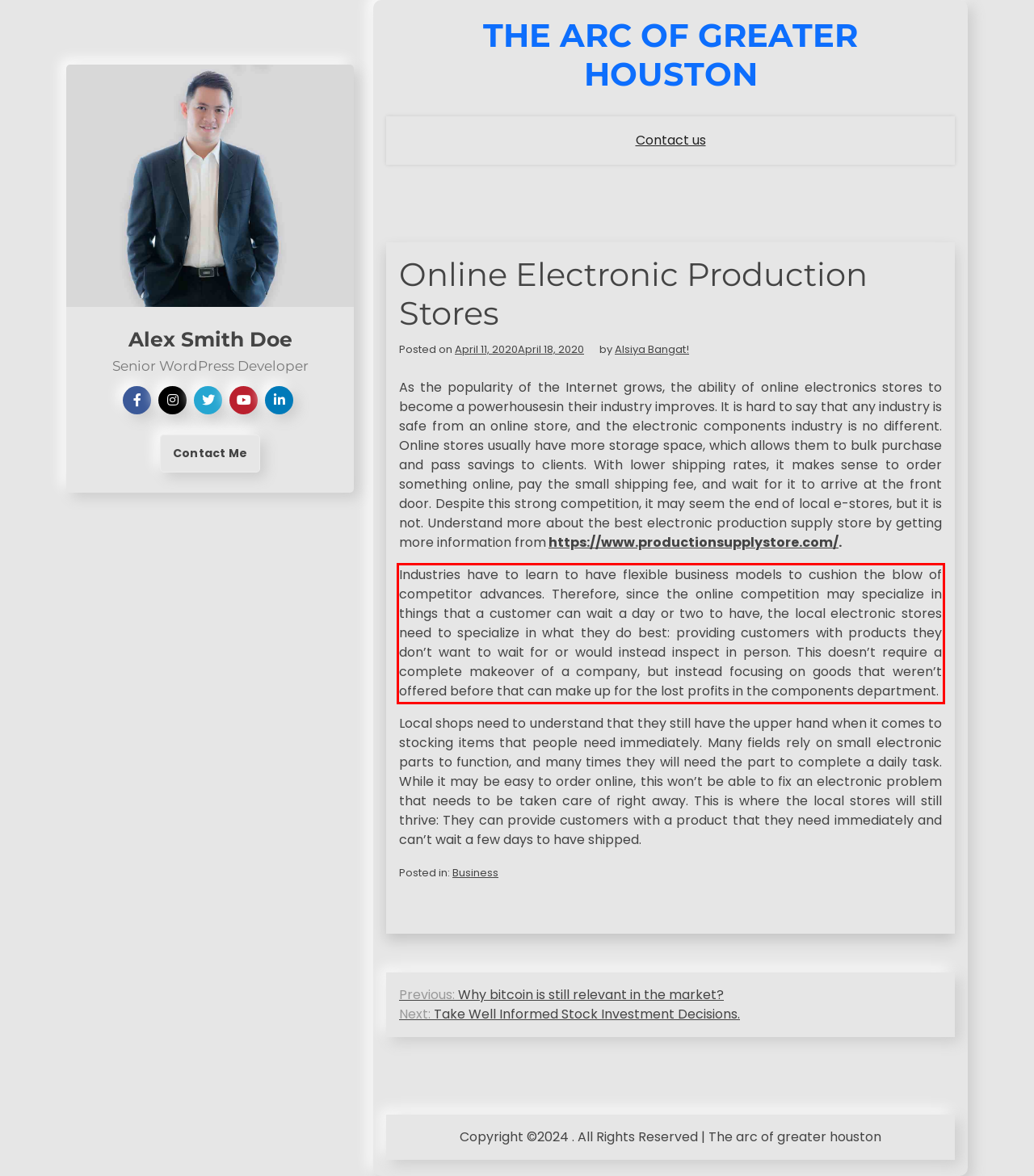Please look at the screenshot provided and find the red bounding box. Extract the text content contained within this bounding box.

Industries have to learn to have flexible business models to cushion the blow of competitor advances. Therefore, since the online competition may specialize in things that a customer can wait a day or two to have, the local electronic stores need to specialize in what they do best: providing customers with products they don’t want to wait for or would instead inspect in person. This doesn’t require a complete makeover of a company, but instead focusing on goods that weren’t offered before that can make up for the lost profits in the components department.